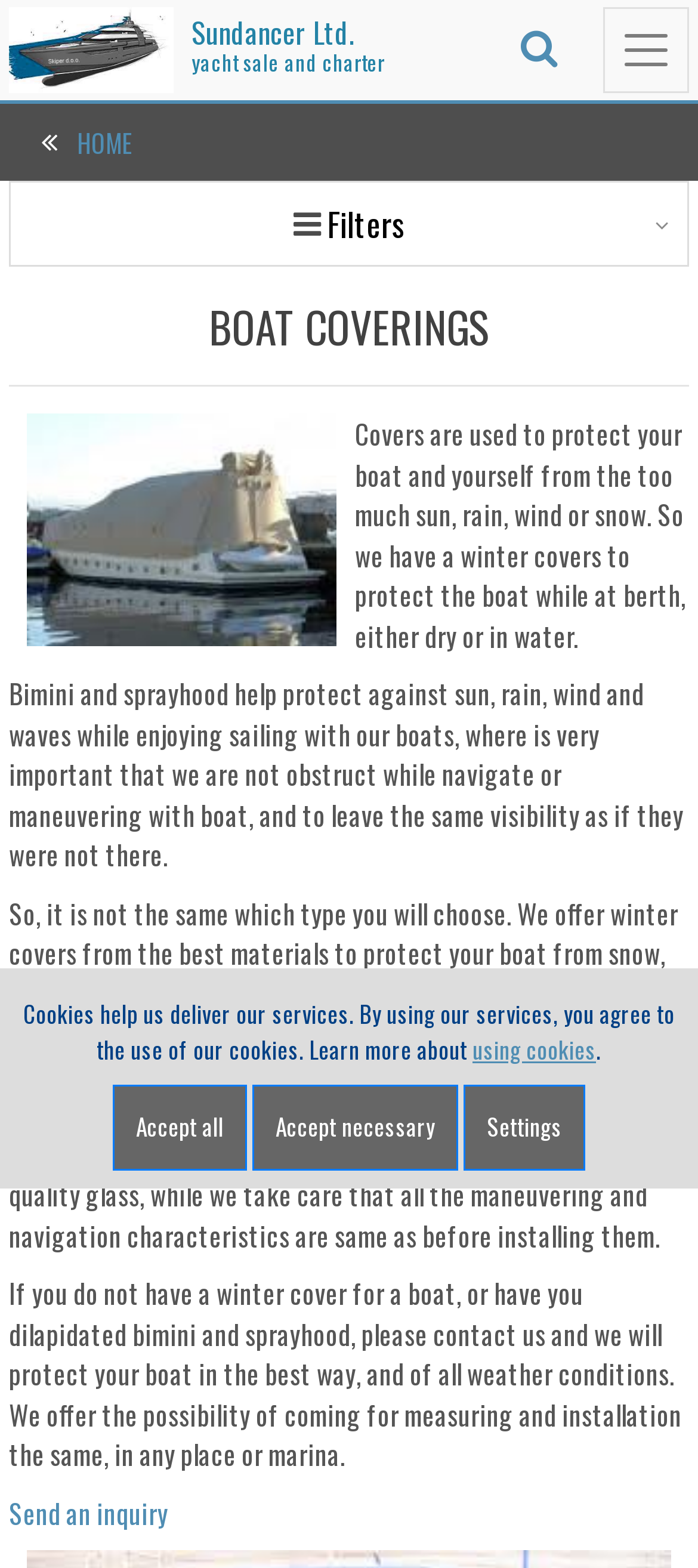What types of covers are offered?
Using the image, give a concise answer in the form of a single word or short phrase.

Winter covers and Bimini